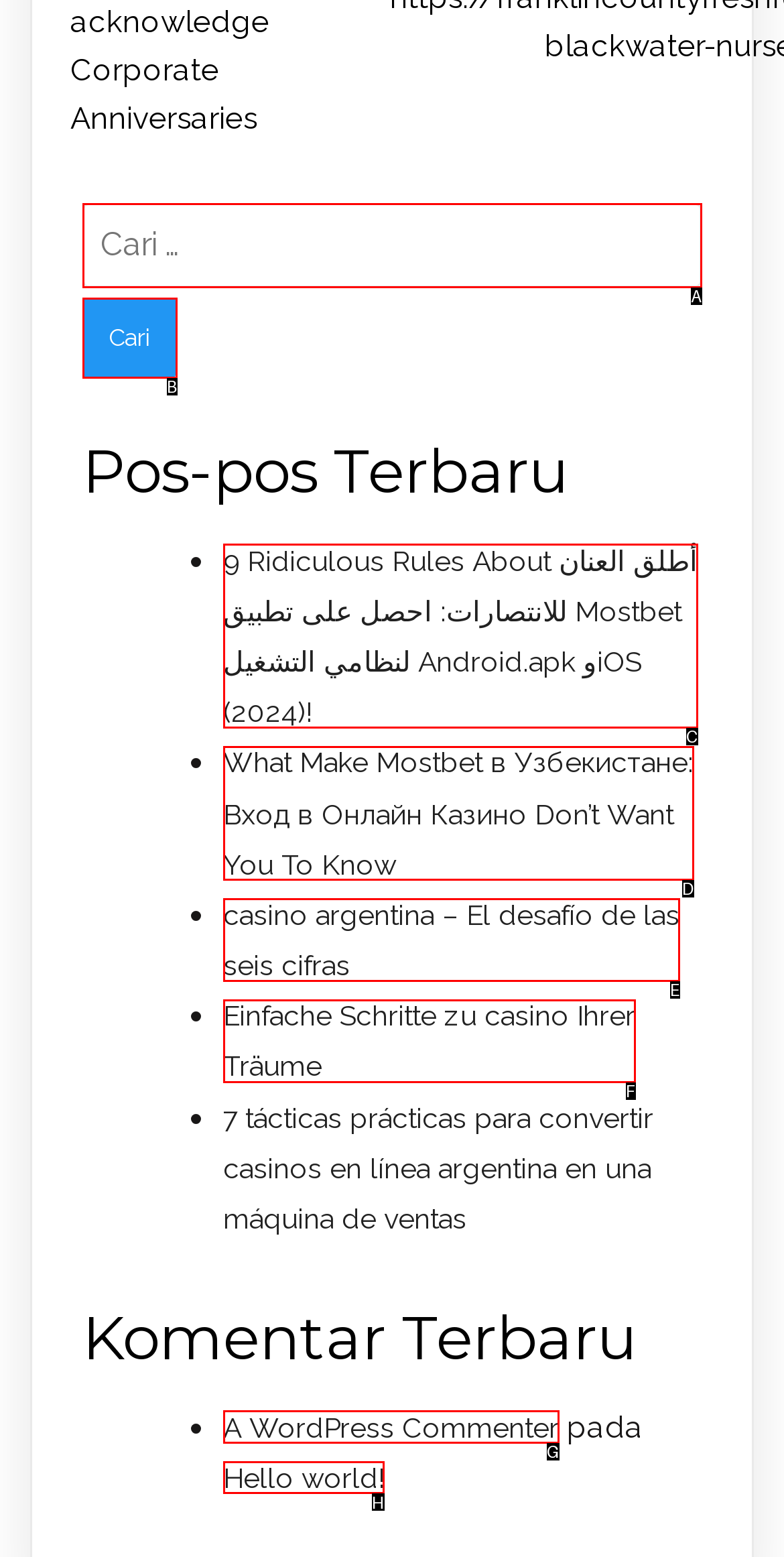For the task "read the comment from A WordPress Commenter", which option's letter should you click? Answer with the letter only.

G